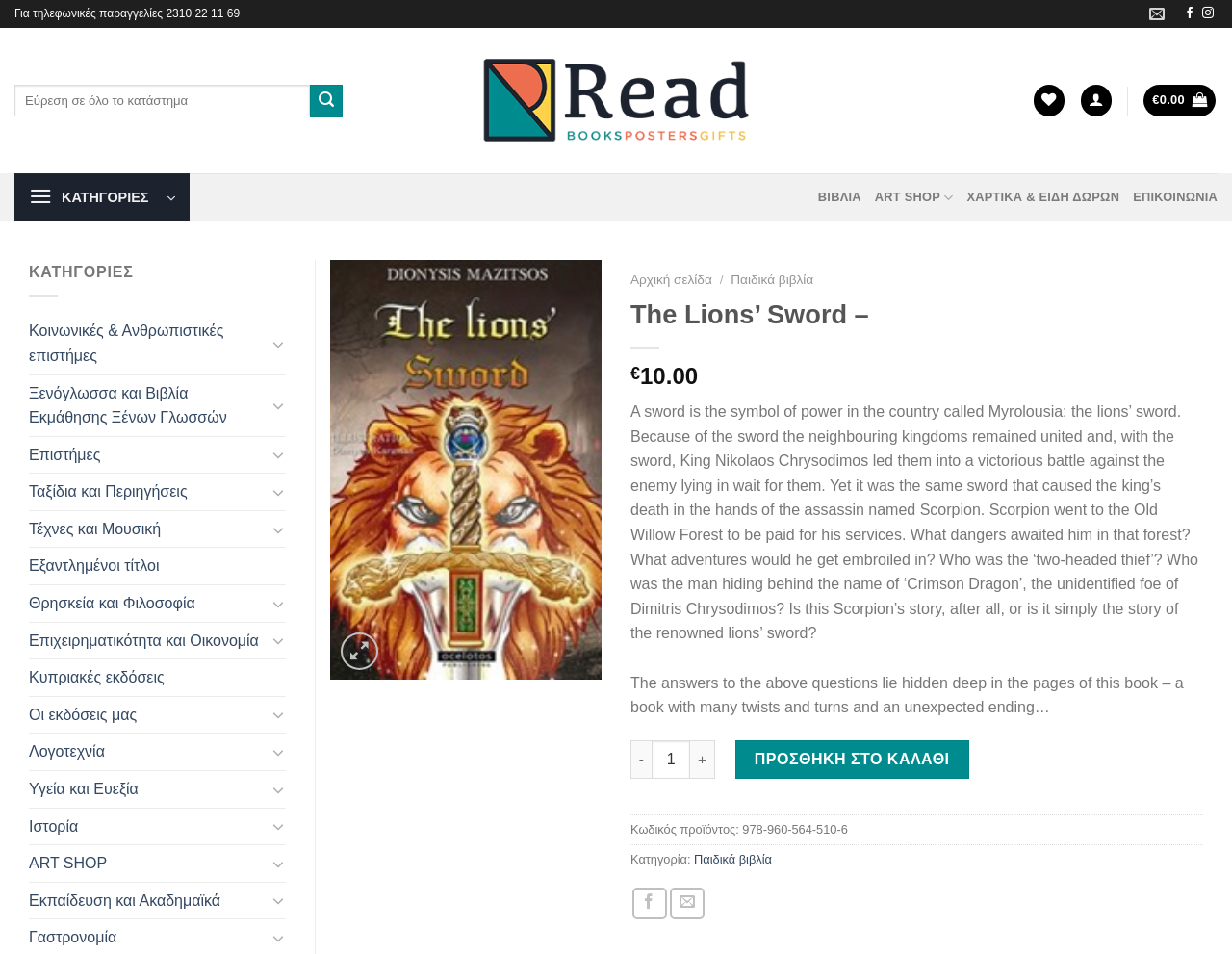What is the purpose of the 'ΠΡΟΣΘΗΚΗ ΣΤΟ ΚΑΛΑΘΙ' button?
Refer to the image and provide a detailed answer to the question.

I found the purpose of the 'ΠΡΟΣΘΗΚΗ ΣΤΟ ΚΑΛΑΘΙ' button by looking at the description of the book, where it says 'ΠΡΟΣΘΗΚΗ ΣΤΟ ΚΑΛΑΘΙ' which means 'Add to cart' in Greek, and it is likely used to add the book to the shopping cart.